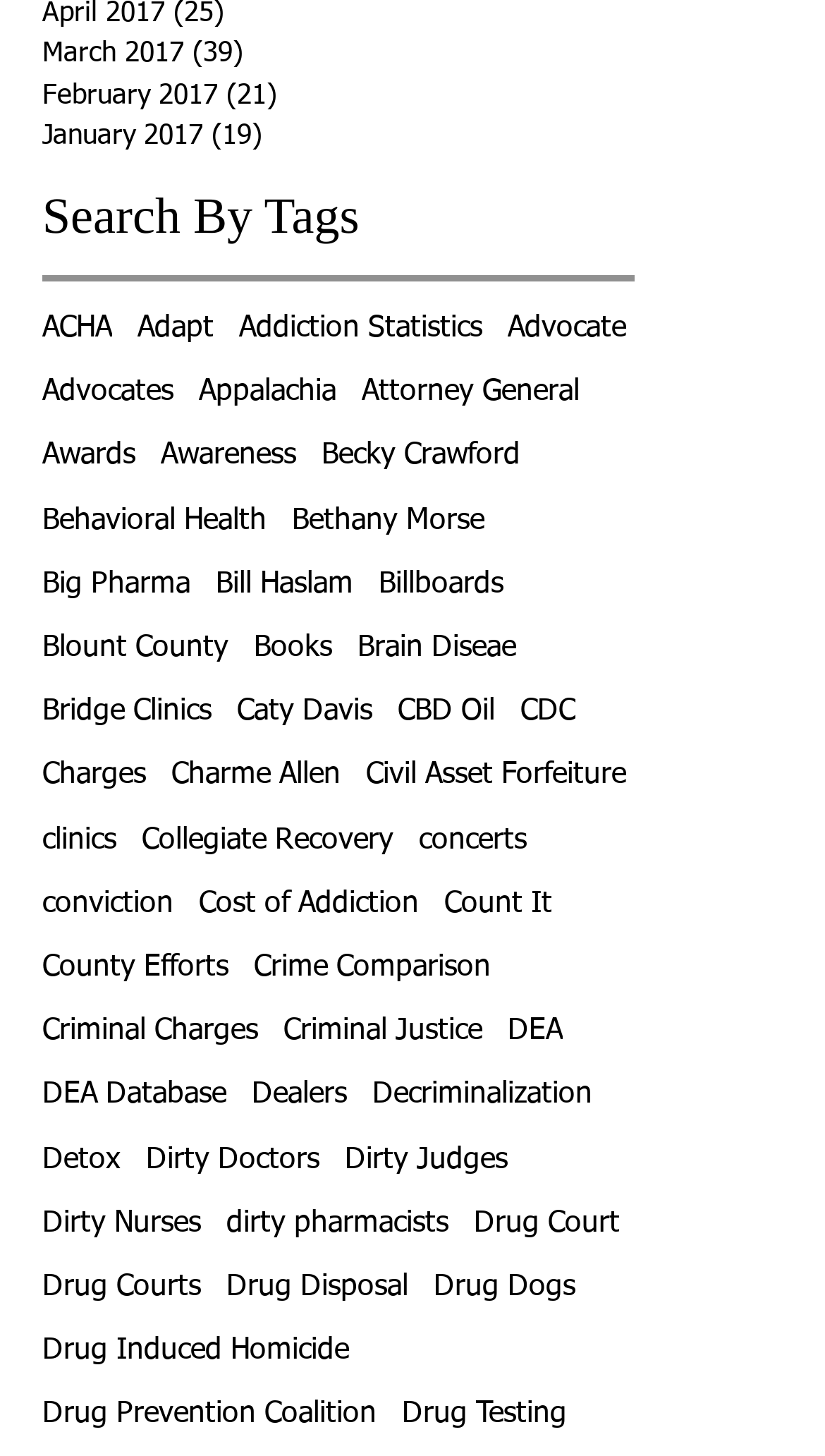How many months are listed at the top of the page?
Respond to the question with a single word or phrase according to the image.

3